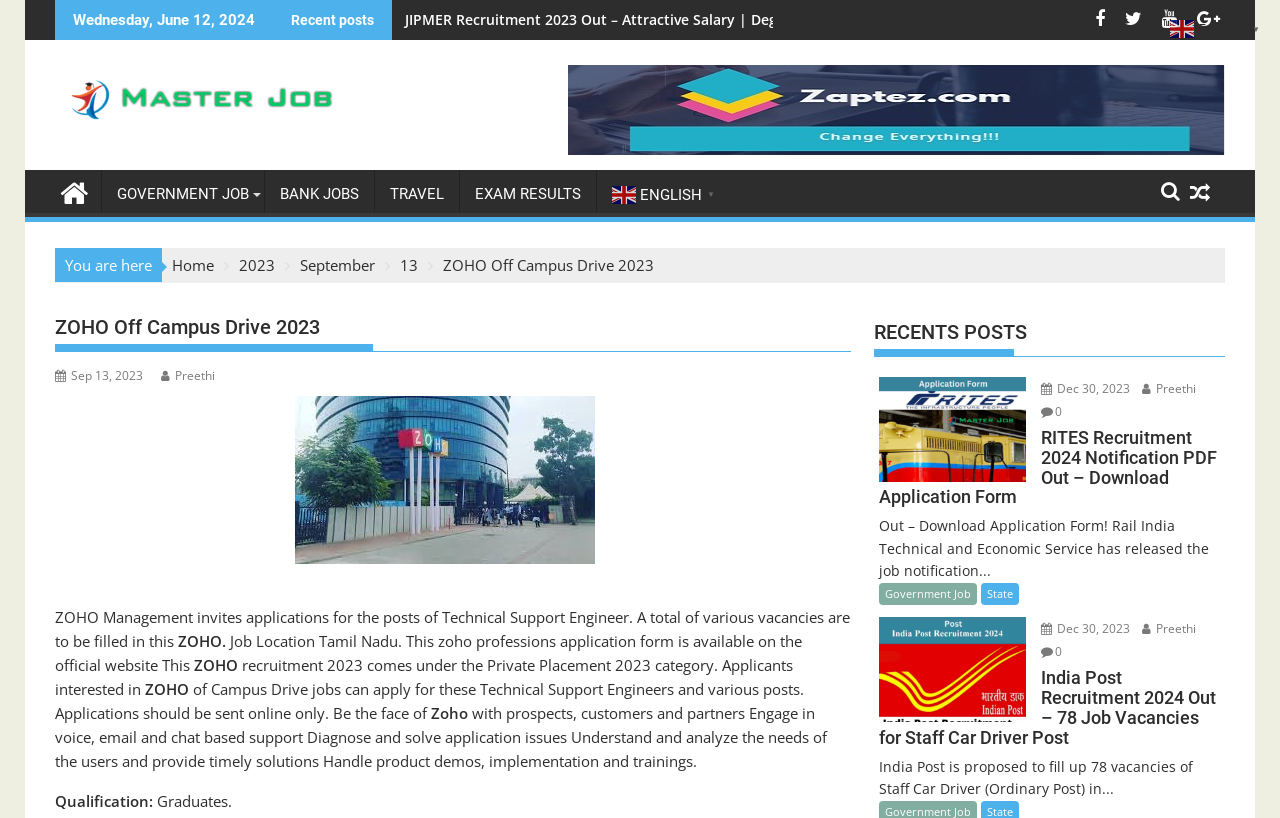What is the role of the Technical Support Engineer?
Analyze the image and provide a thorough answer to the question.

I found the answer by reading the text description of the webpage, which mentions 'Diagnose and solve application issues' as one of the responsibilities of the Technical Support Engineer.